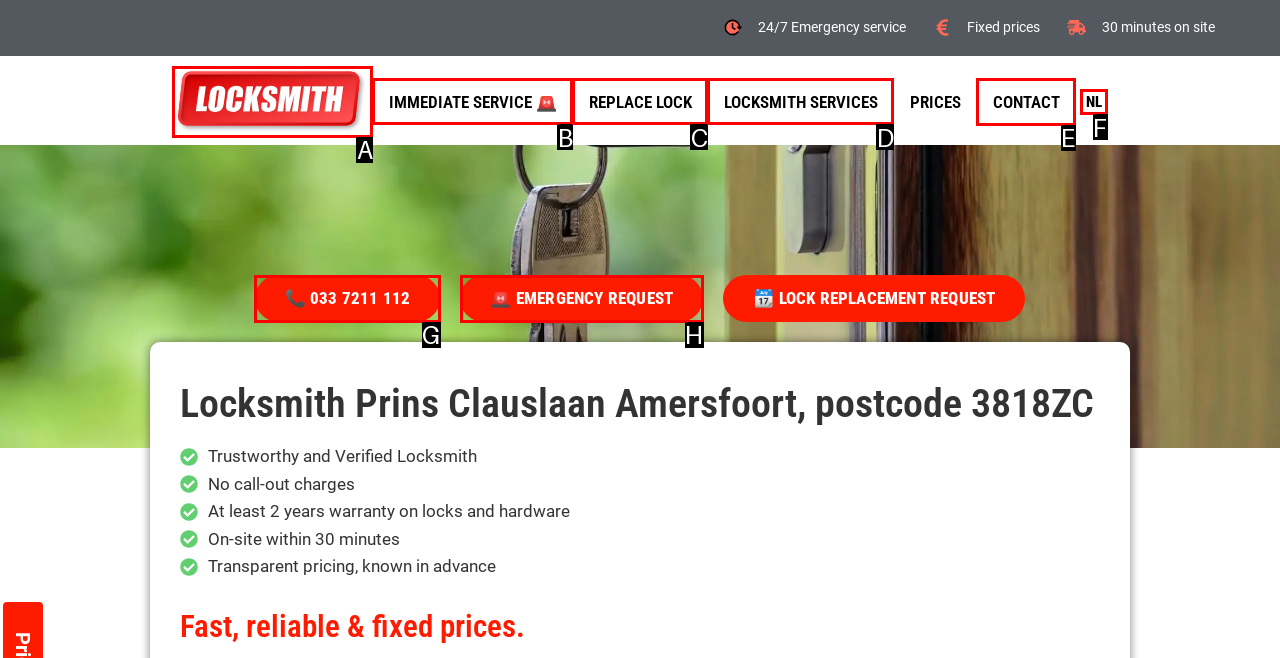For the task: Contact the locksmith, specify the letter of the option that should be clicked. Answer with the letter only.

E